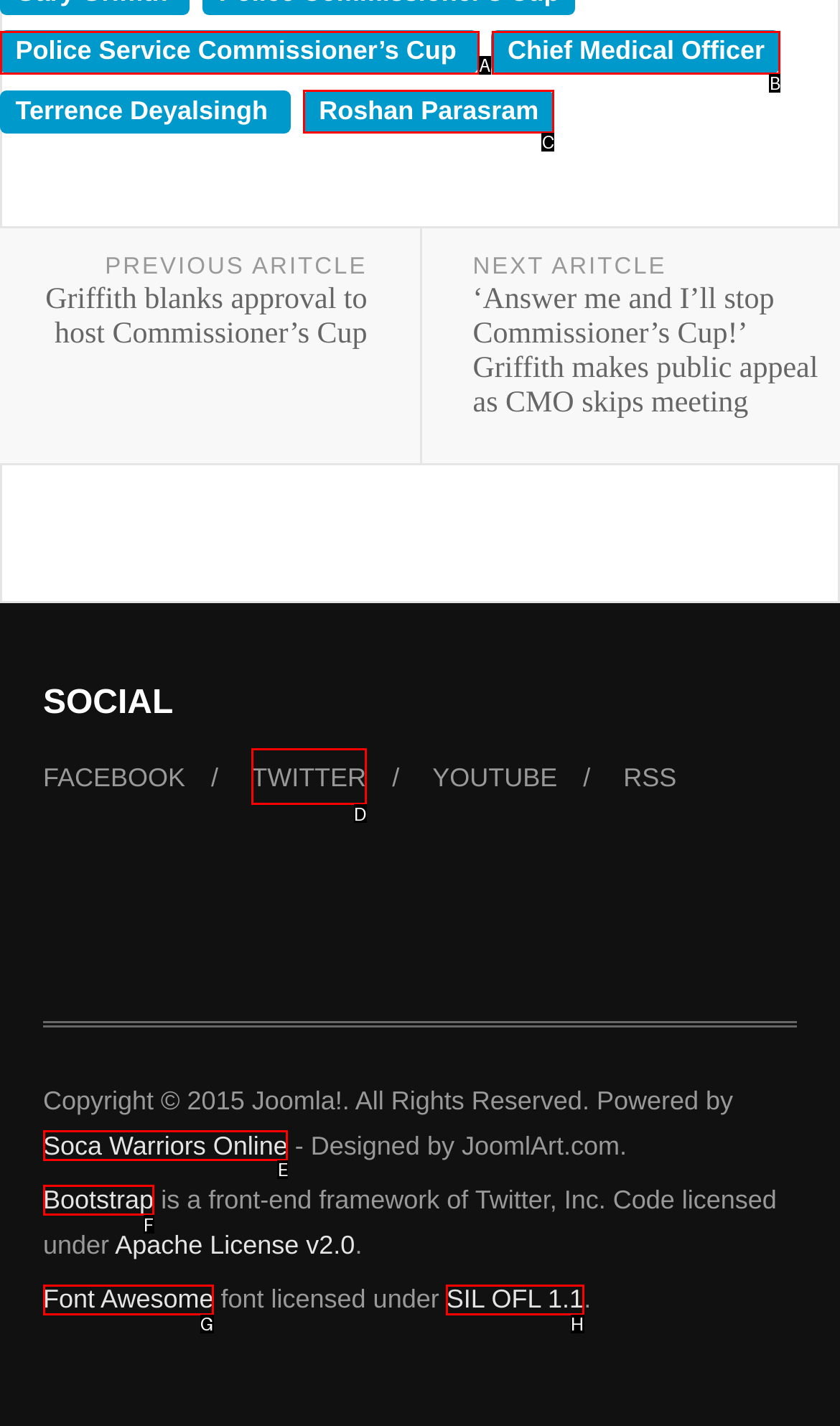Given the description: Chief Medical Officer, select the HTML element that best matches it. Reply with the letter of your chosen option.

B